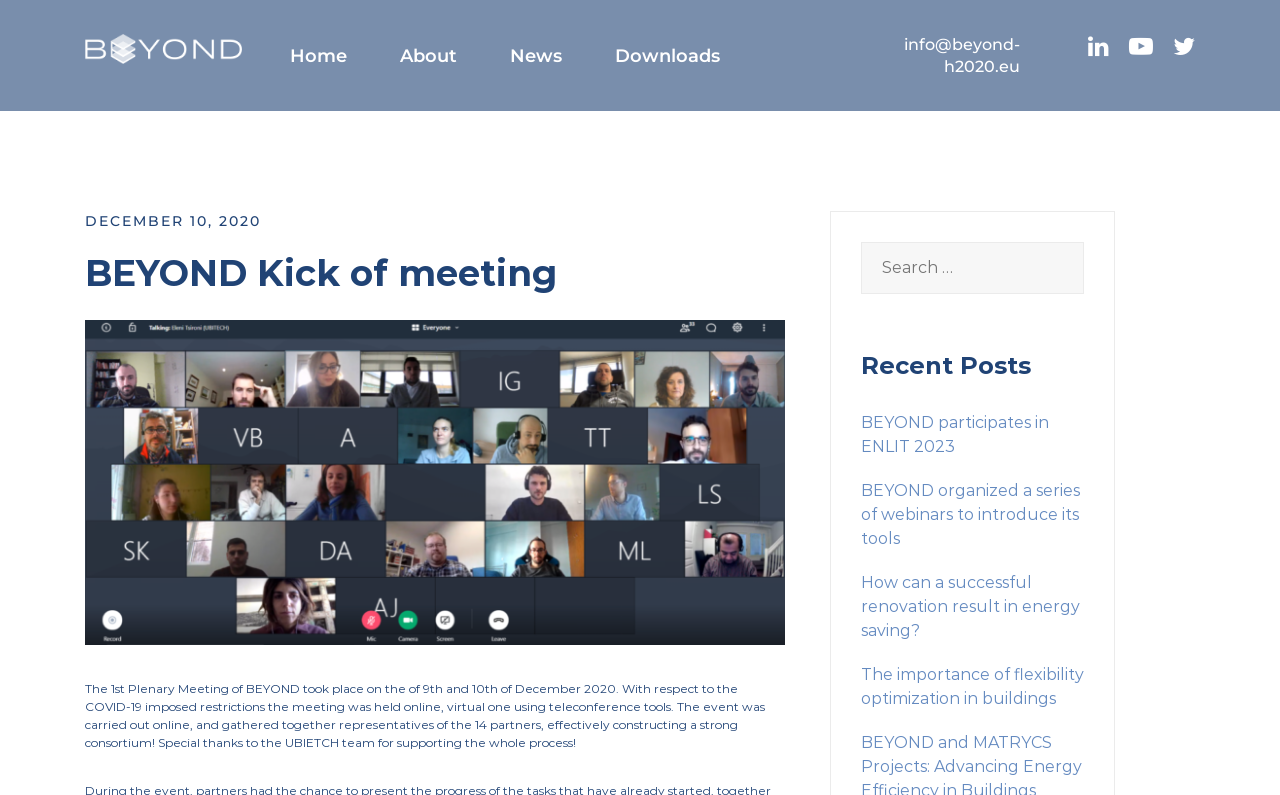Show the bounding box coordinates for the element that needs to be clicked to execute the following instruction: "Share the post on Facebook". Provide the coordinates in the form of four float numbers between 0 and 1, i.e., [left, top, right, bottom].

None